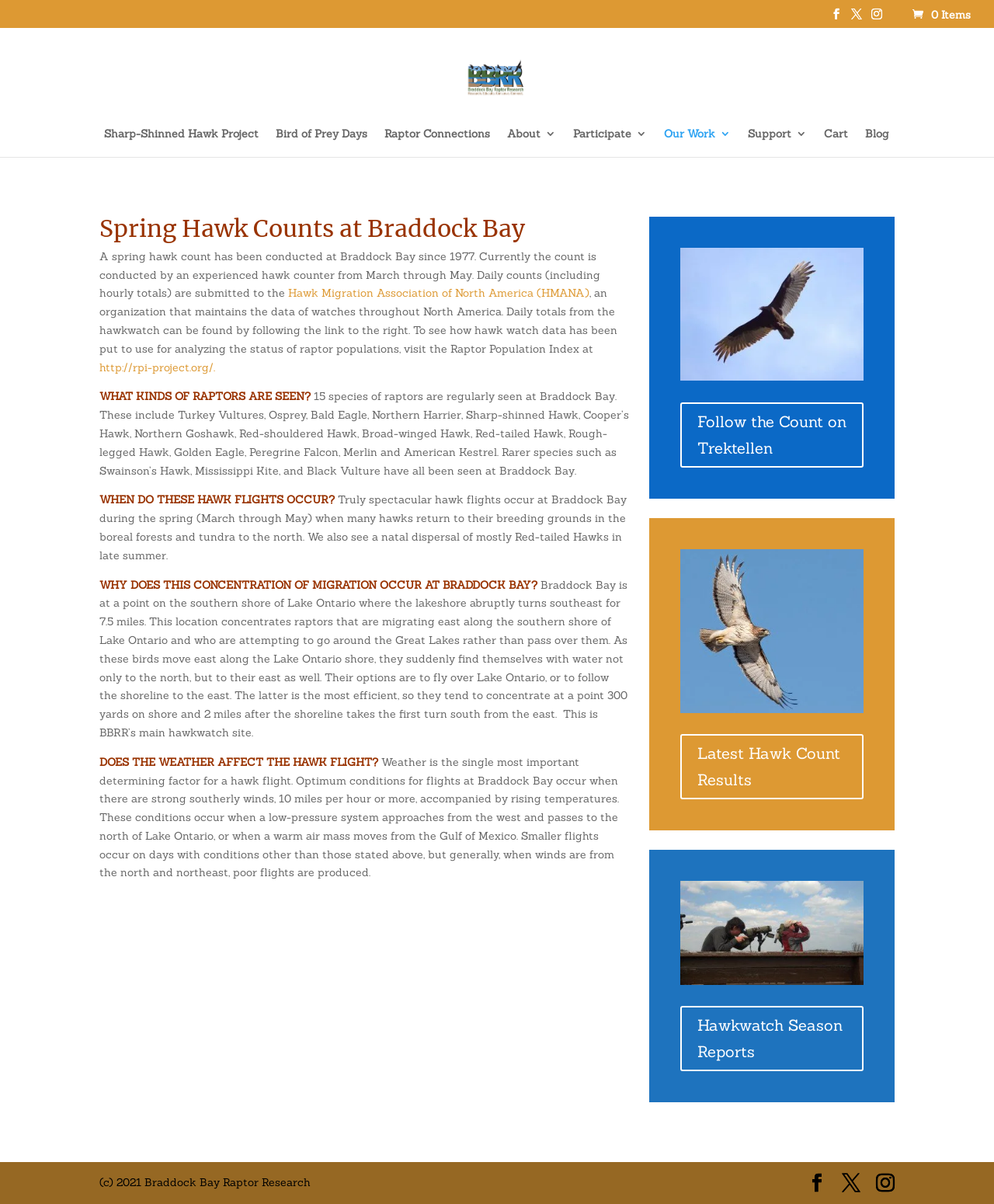What is the location of the main hawkwatch site?
Give a single word or phrase answer based on the content of the image.

300 yards on shore and 2 miles after the shoreline takes the first turn south